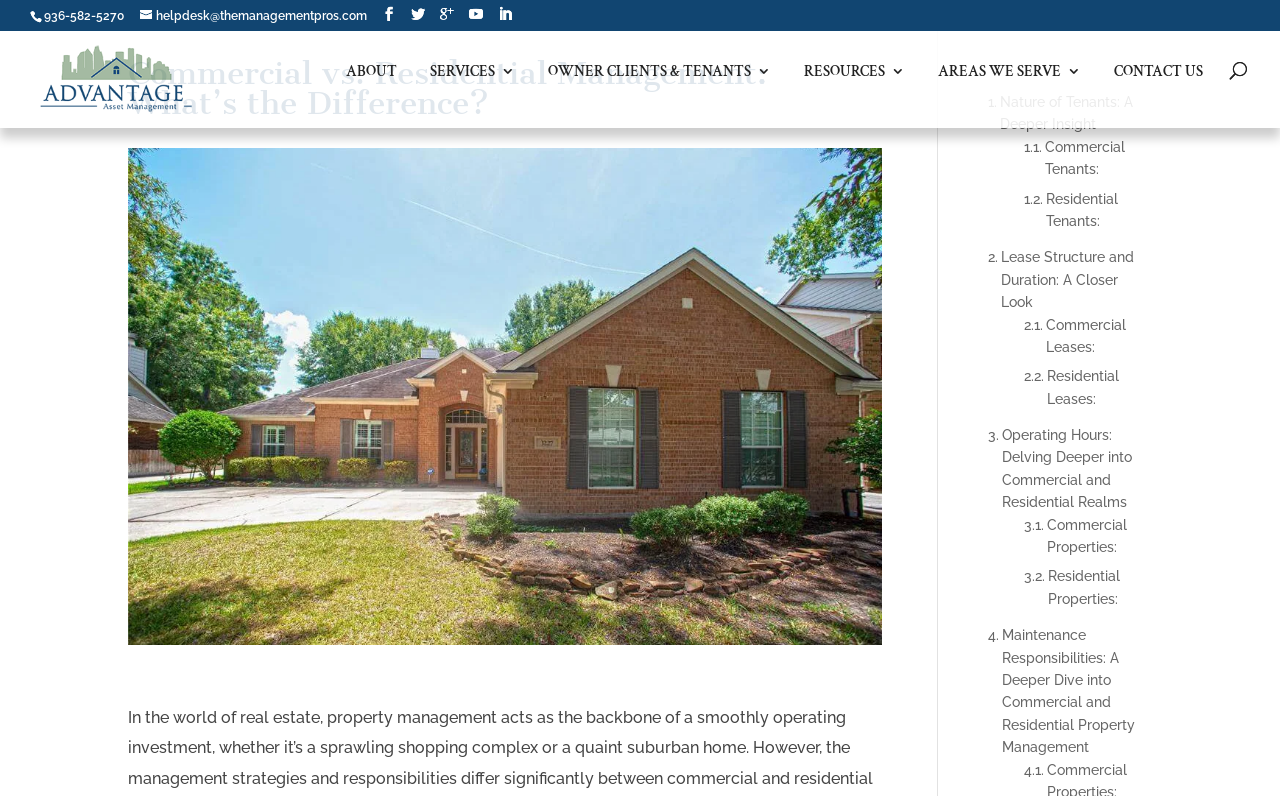Identify the bounding box coordinates for the element that needs to be clicked to fulfill this instruction: "Call the phone number". Provide the coordinates in the format of four float numbers between 0 and 1: [left, top, right, bottom].

[0.034, 0.011, 0.097, 0.029]